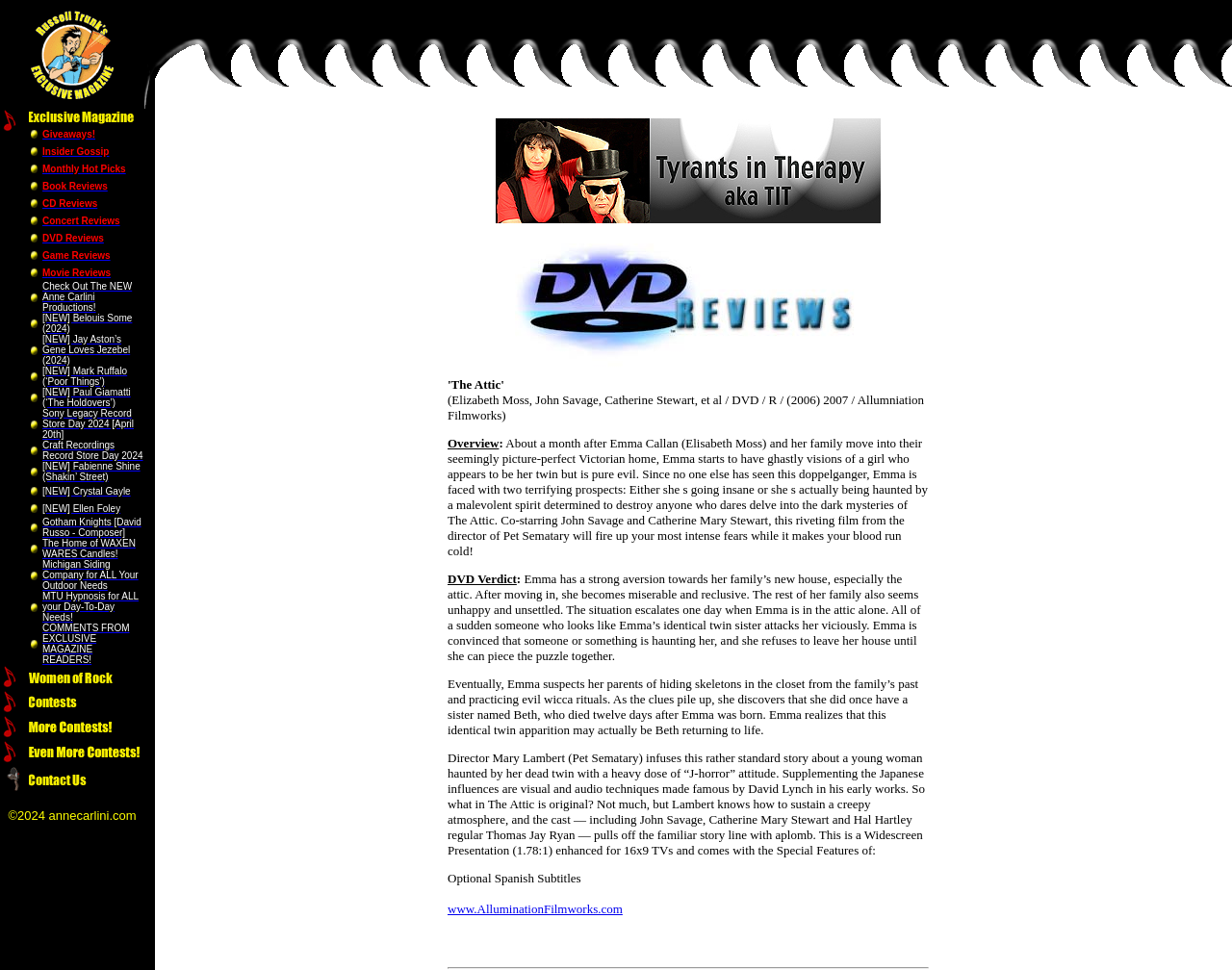Identify the bounding box coordinates for the element you need to click to achieve the following task: "Visit the 'Insider Gossip' page". Provide the bounding box coordinates as four float numbers between 0 and 1, in the form [left, top, right, bottom].

[0.034, 0.145, 0.089, 0.162]